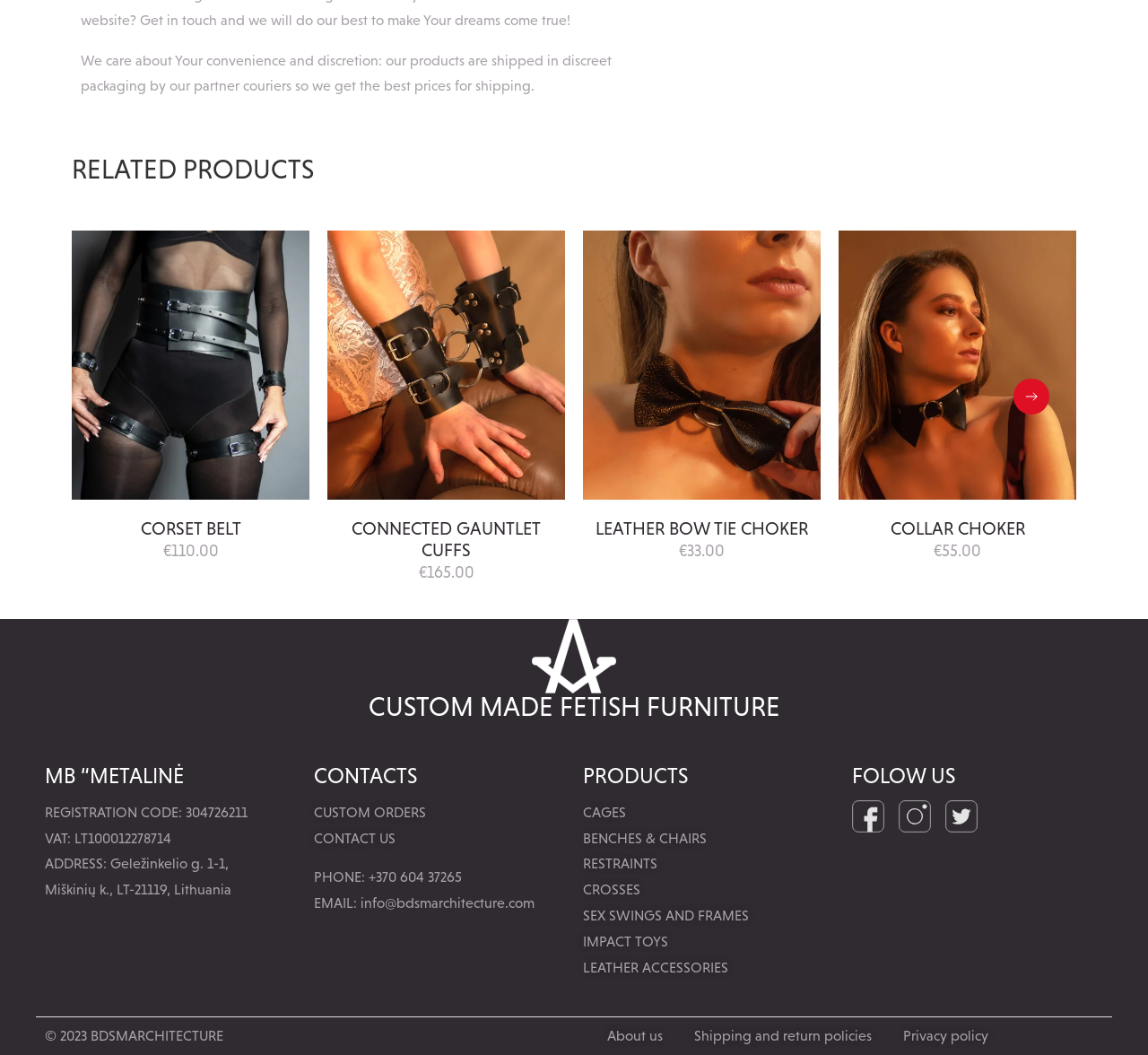Find the UI element described as: "LEATHER BOW TIE CHOKER" and predict its bounding box coordinates. Ensure the coordinates are four float numbers between 0 and 1, [left, top, right, bottom].

[0.519, 0.49, 0.704, 0.511]